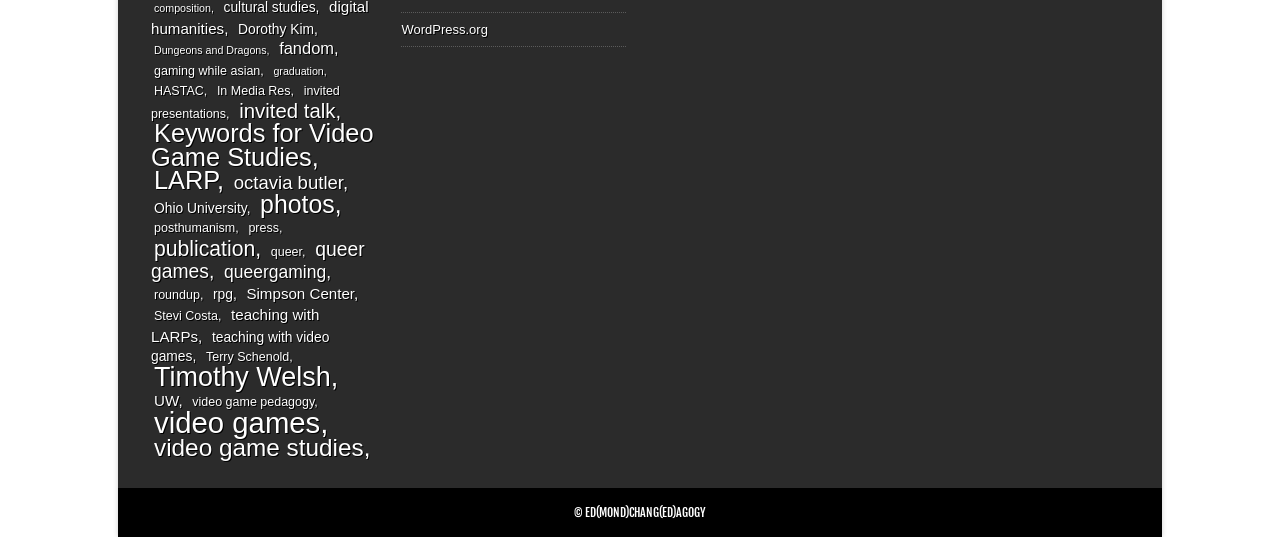Find the bounding box coordinates of the element you need to click on to perform this action: 'explore items related to video games'. The coordinates should be represented by four float values between 0 and 1, in the format [left, top, right, bottom].

[0.118, 0.75, 0.259, 0.823]